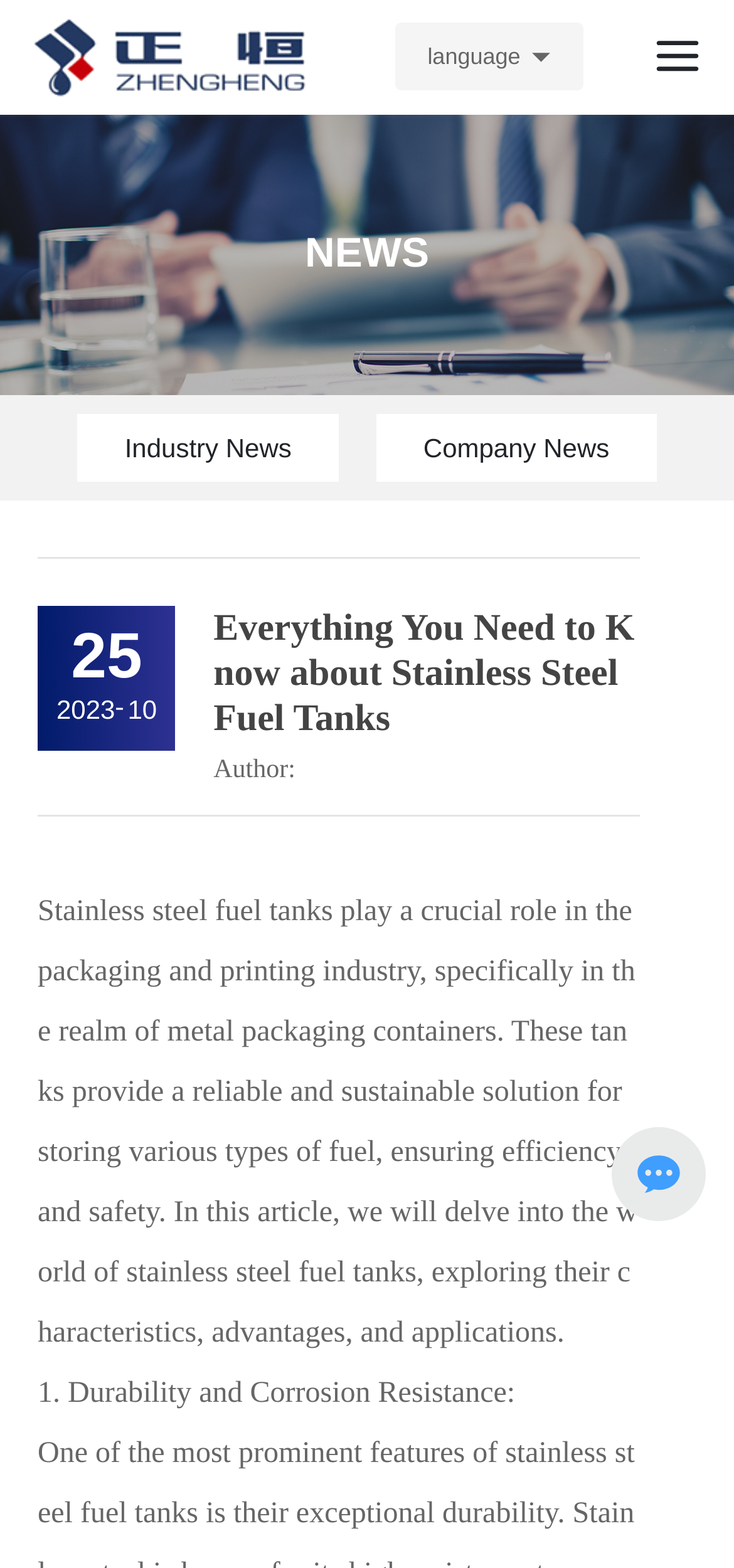Give the bounding box coordinates for this UI element: "Industry News". The coordinates should be four float numbers between 0 and 1, arranged as [left, top, right, bottom].

[0.106, 0.264, 0.461, 0.307]